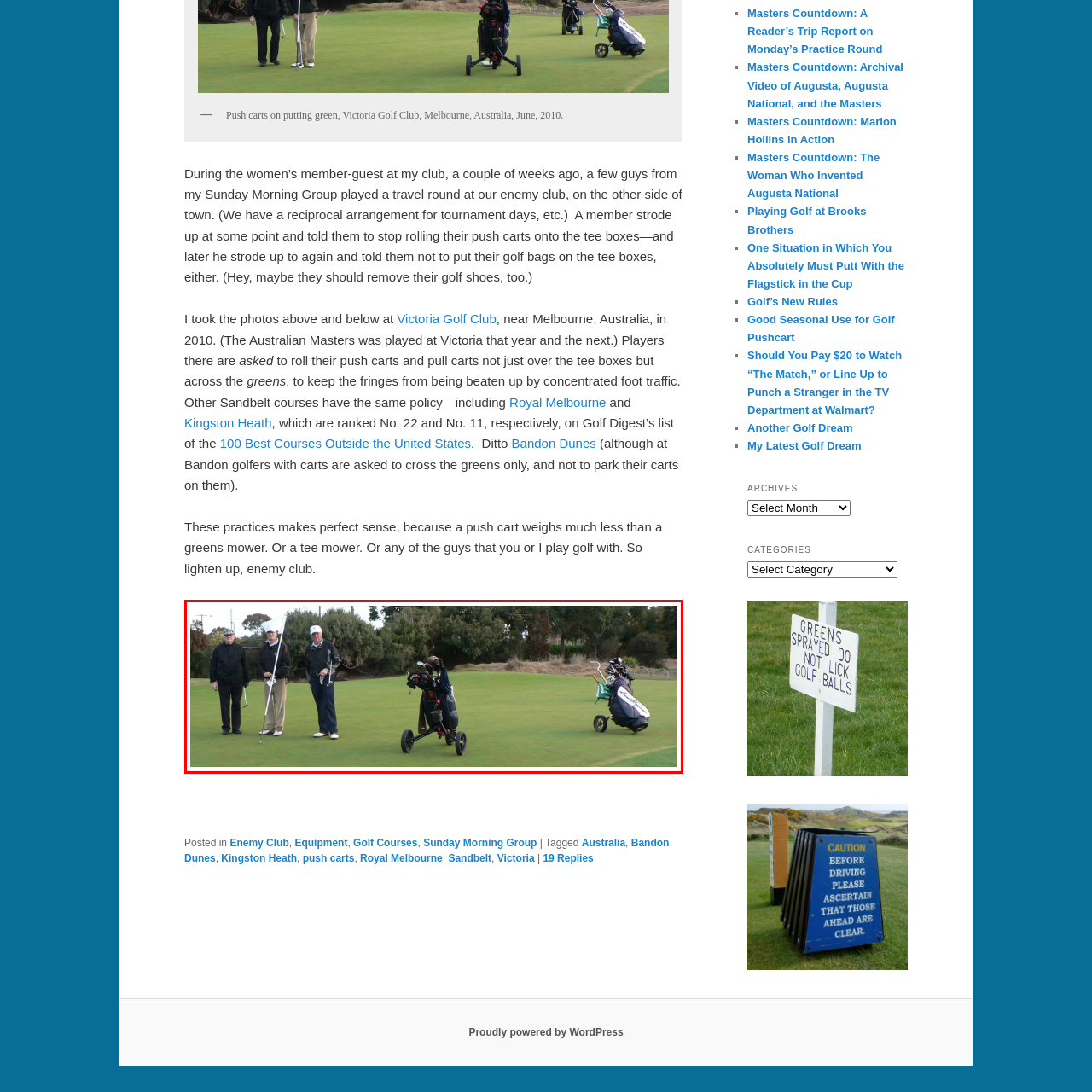How many push carts are visible in the scene?
Examine the visual content inside the red box and reply with a single word or brief phrase that best answers the question.

two